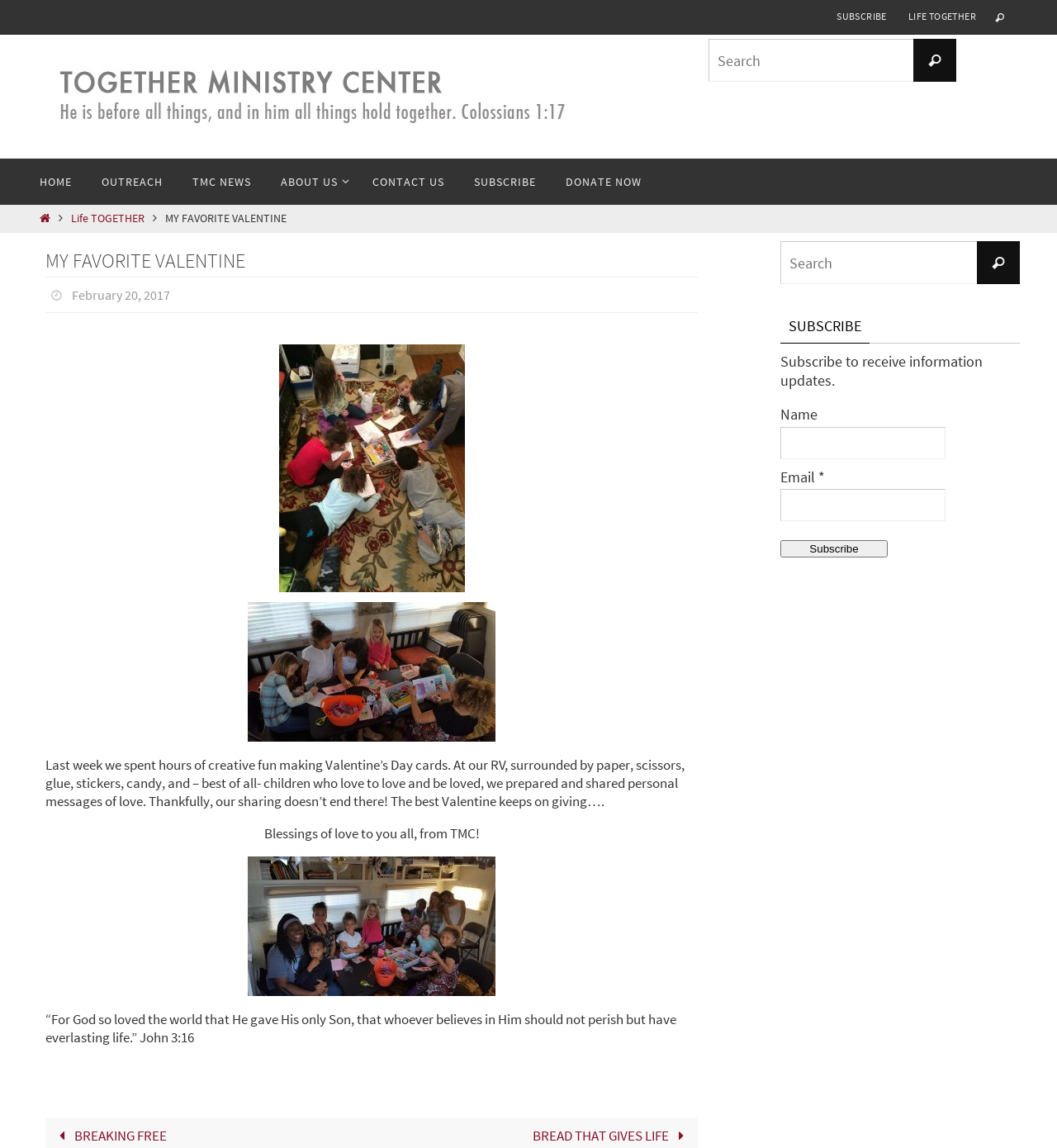What is the main activity described in the article?
Please provide a comprehensive answer to the question based on the webpage screenshot.

The main activity described in the article can be found in the StaticText element with bounding box coordinates [0.043, 0.658, 0.648, 0.706], which states 'Last week we spent hours of creative fun making Valentine’s Day cards...'.